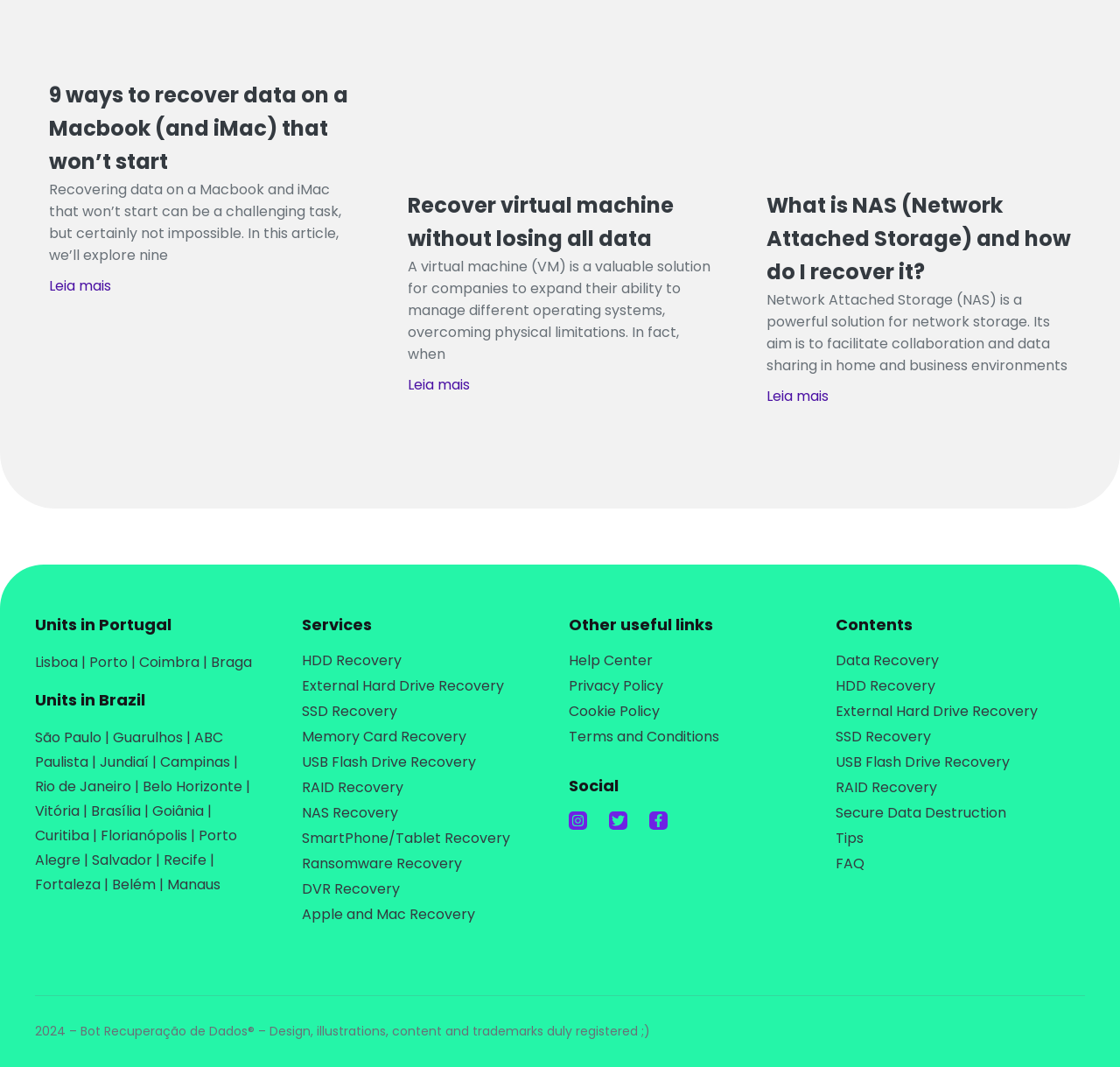Bounding box coordinates are specified in the format (top-left x, top-left y, bottom-right x, bottom-right y). All values are floating point numbers bounded between 0 and 1. Please provide the bounding box coordinate of the region this sentence describes: Rio de Janeiro

[0.031, 0.728, 0.117, 0.747]